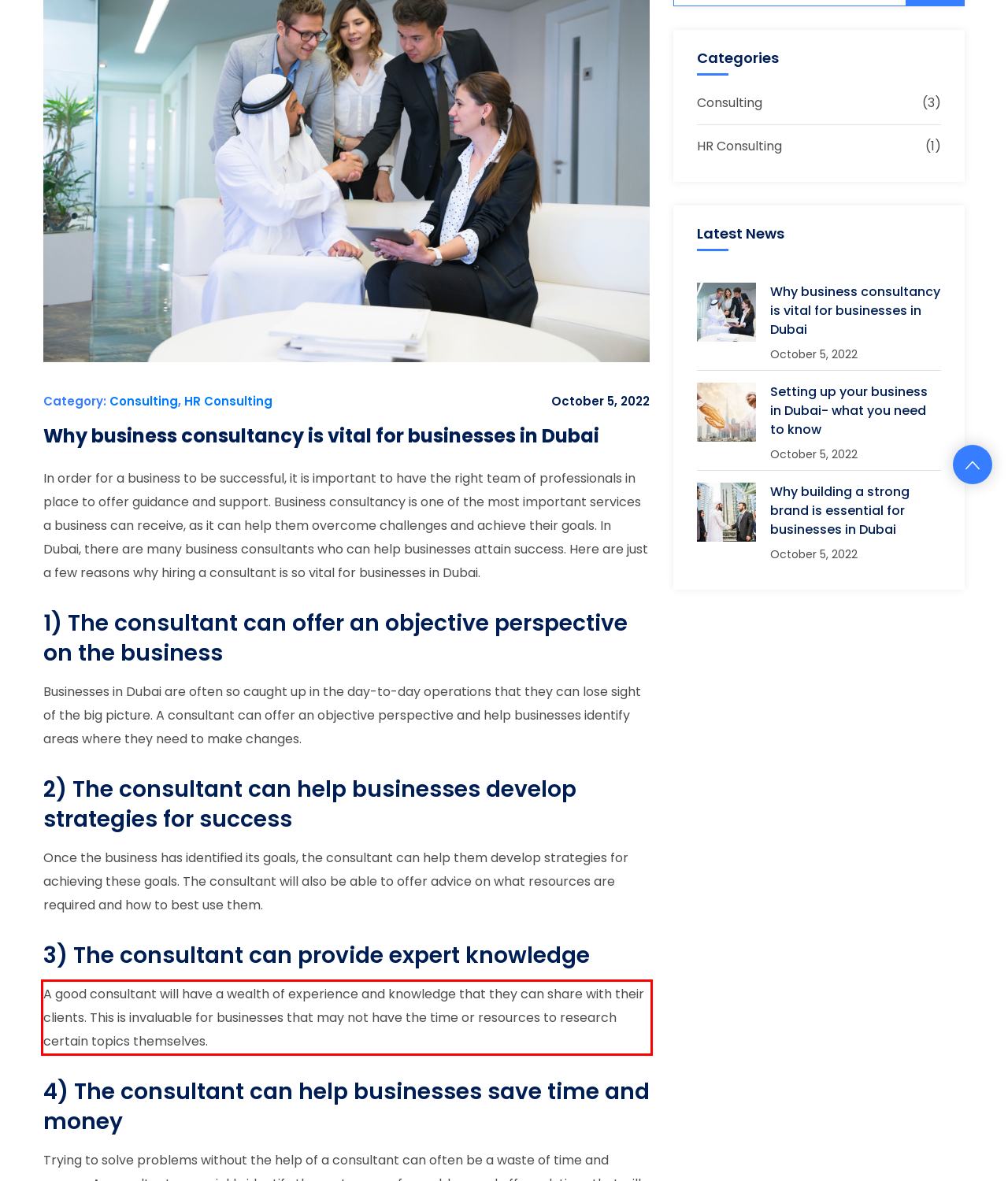Given a webpage screenshot, locate the red bounding box and extract the text content found inside it.

A good consultant will have a wealth of experience and knowledge that they can share with their clients. This is invaluable for businesses that may not have the time or resources to research certain topics themselves.